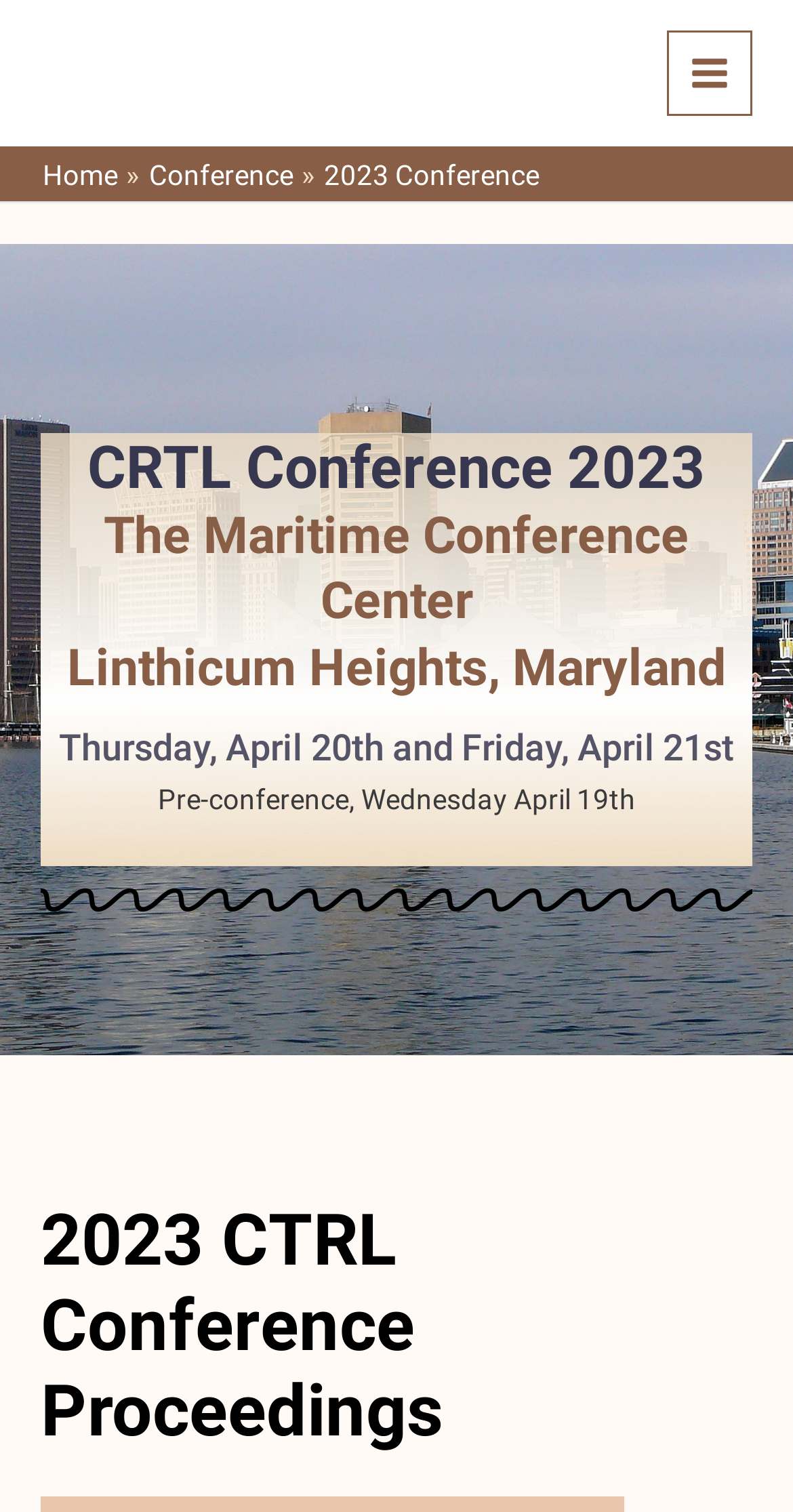Please find the bounding box for the UI element described by: "November 29, 2023December 3, 2023".

None